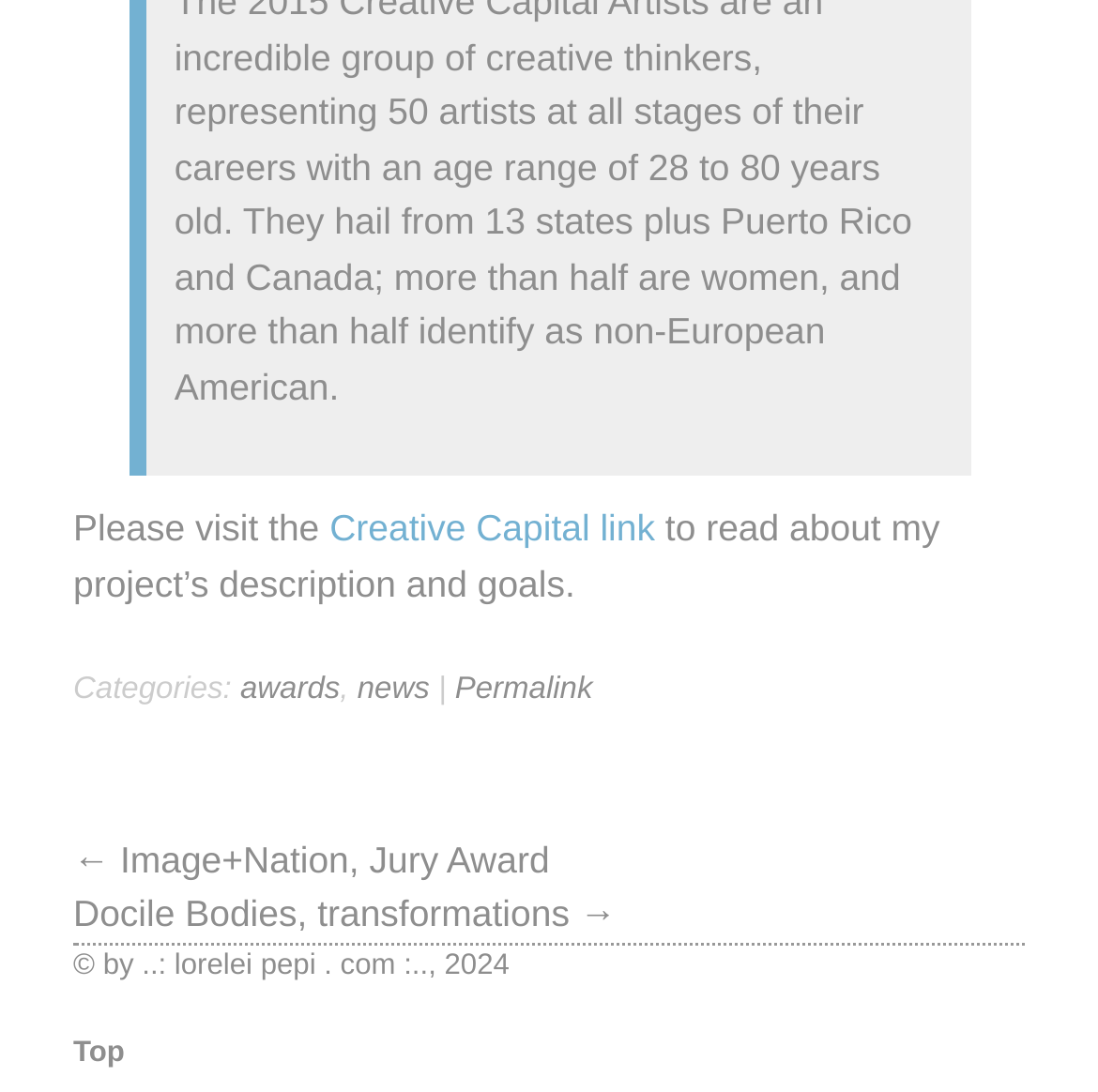Locate the bounding box coordinates of the clickable region necessary to complete the following instruction: "view Image+Nation, Jury Award". Provide the coordinates in the format of four float numbers between 0 and 1, i.e., [left, top, right, bottom].

[0.109, 0.768, 0.534, 0.806]